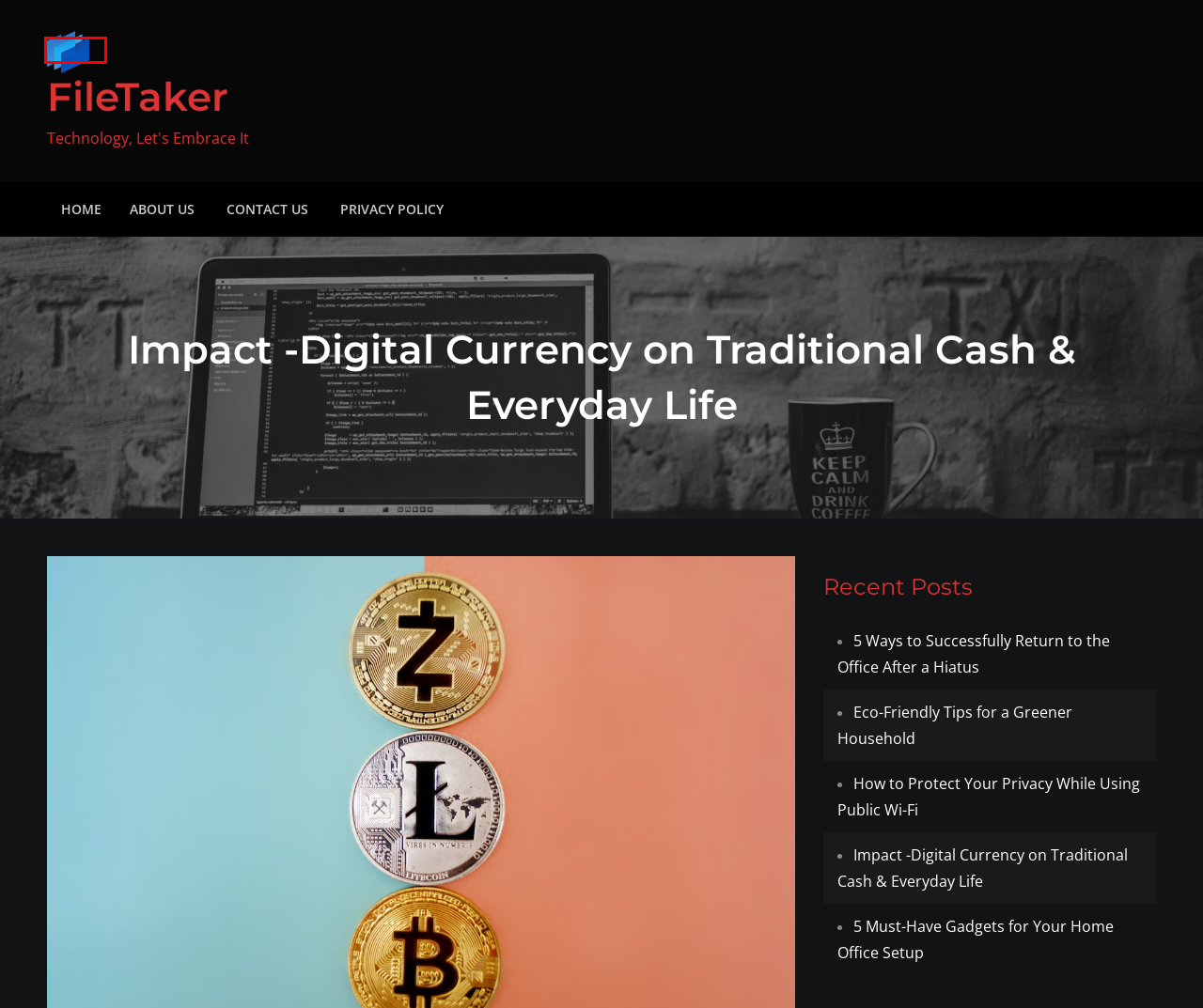You have a screenshot of a webpage with a red bounding box highlighting a UI element. Your task is to select the best webpage description that corresponds to the new webpage after clicking the element. Here are the descriptions:
A. 5 Ways to Successfully Return to the Office After a Hiatus – FileTaker
B. Contact Us – FileTaker
C. Privacy Policy – FileTaker
D. How to Protect Your Privacy While Using Public Wi-Fi – FileTaker
E. FileTaker – Technology, Let's Embrace It
F. About Us – FileTaker
G. 5 Must-Have Gadgets for Your Home Office Setup – FileTaker
H. Eco-Friendly Tips for a Greener Household – FileTaker

E